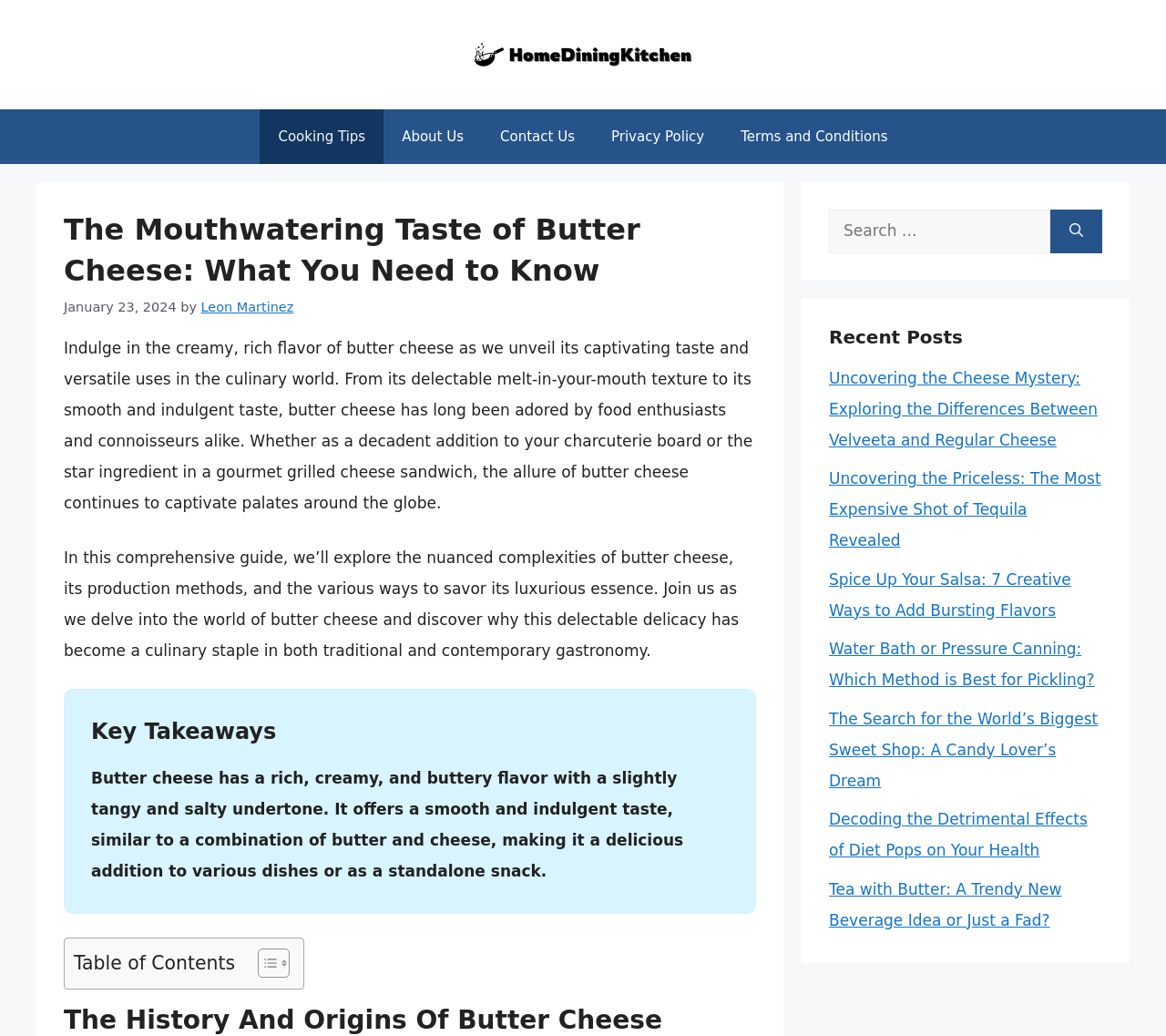Locate the bounding box coordinates of the clickable region necessary to complete the following instruction: "Search for something". Provide the coordinates in the format of four float numbers between 0 and 1, i.e., [left, top, right, bottom].

[0.711, 0.202, 0.901, 0.244]